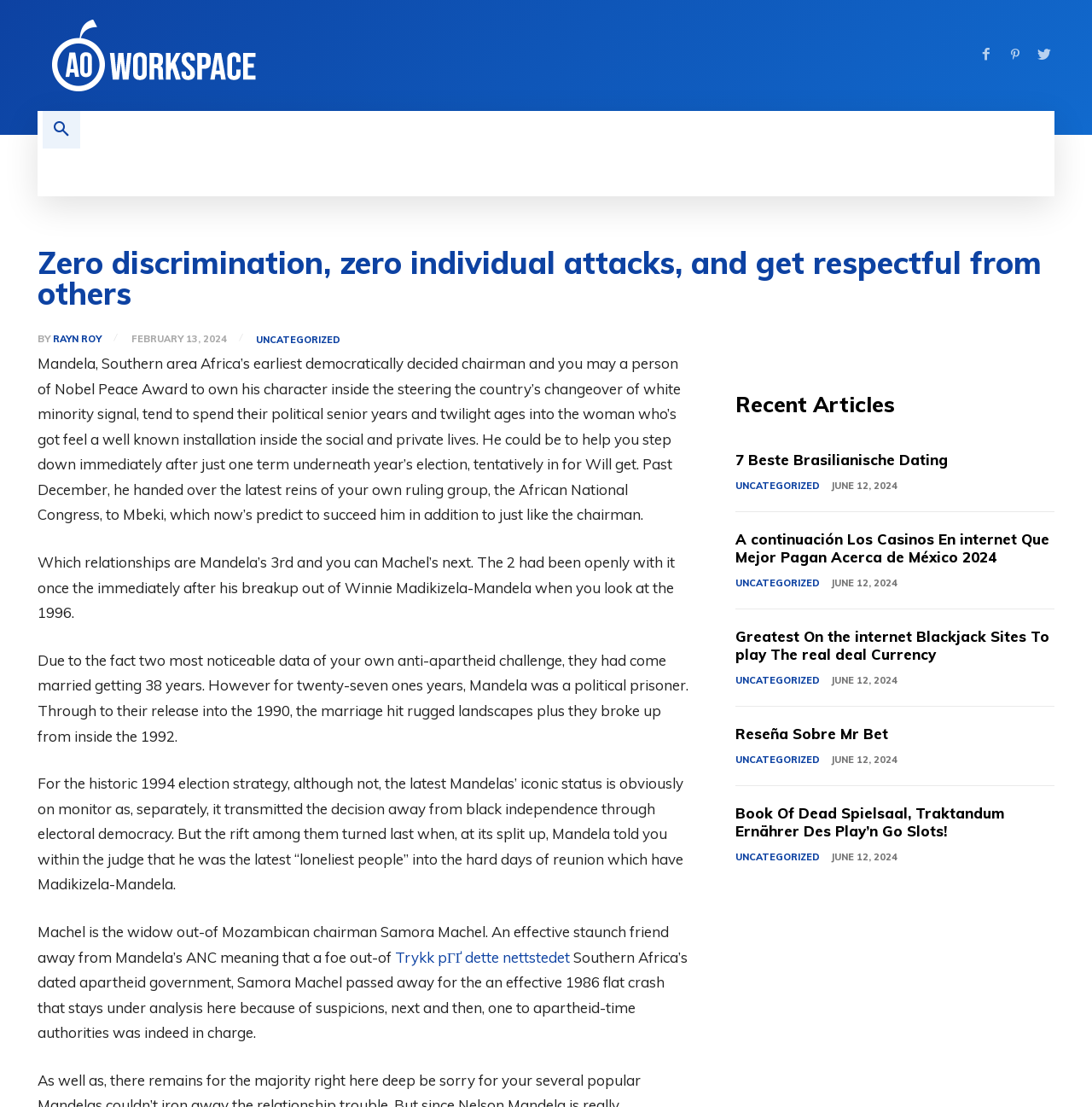Identify the bounding box coordinates of the clickable section necessary to follow the following instruction: "Read the article about Mandela". The coordinates should be presented as four float numbers from 0 to 1, i.e., [left, top, right, bottom].

[0.034, 0.32, 0.623, 0.427]